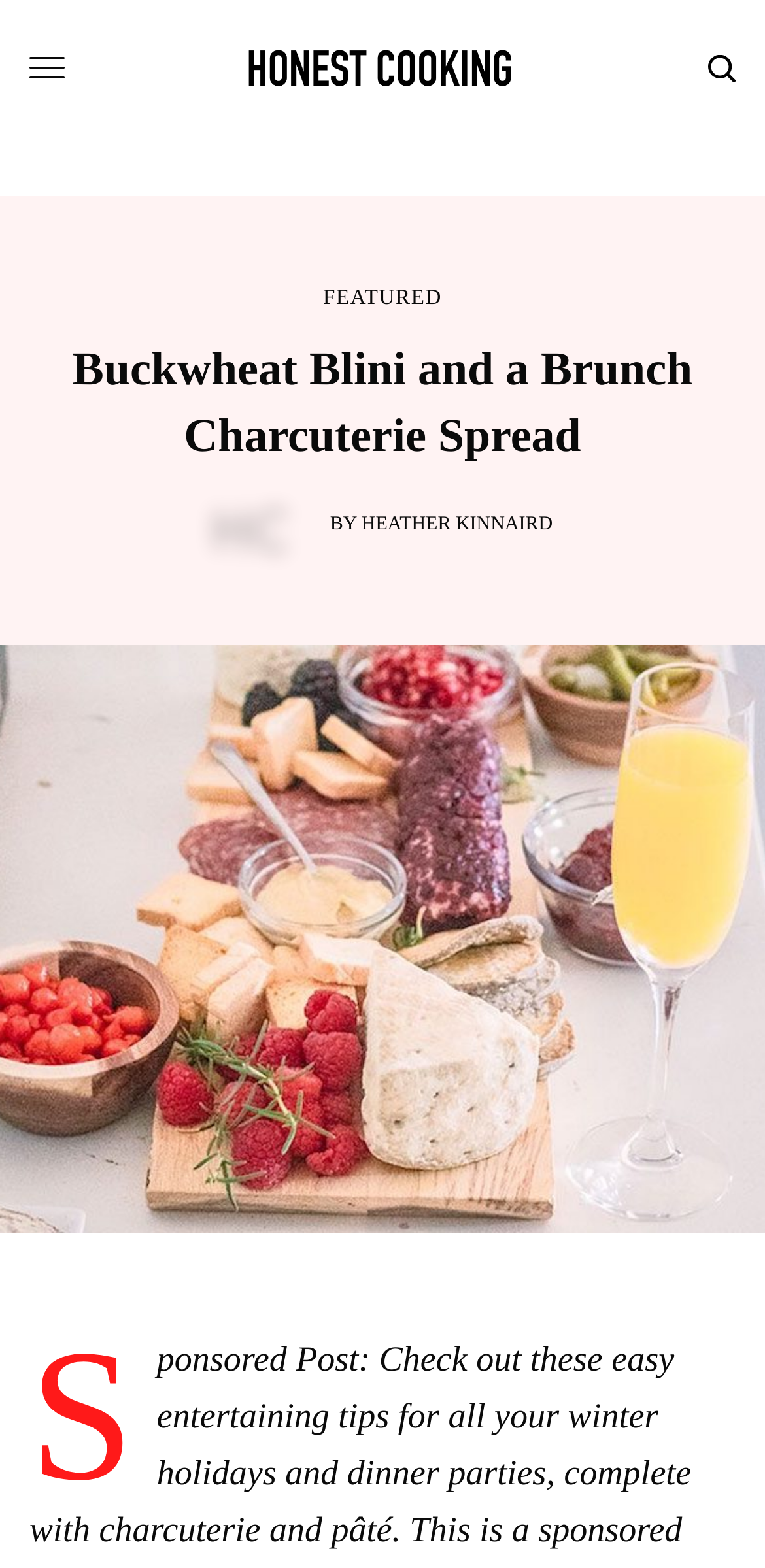Please provide the bounding box coordinate of the region that matches the element description: title="Honest Cooking". Coordinates should be in the format (top-left x, top-left y, bottom-right x, bottom-right y) and all values should be between 0 and 1.

[0.308, 0.025, 0.692, 0.063]